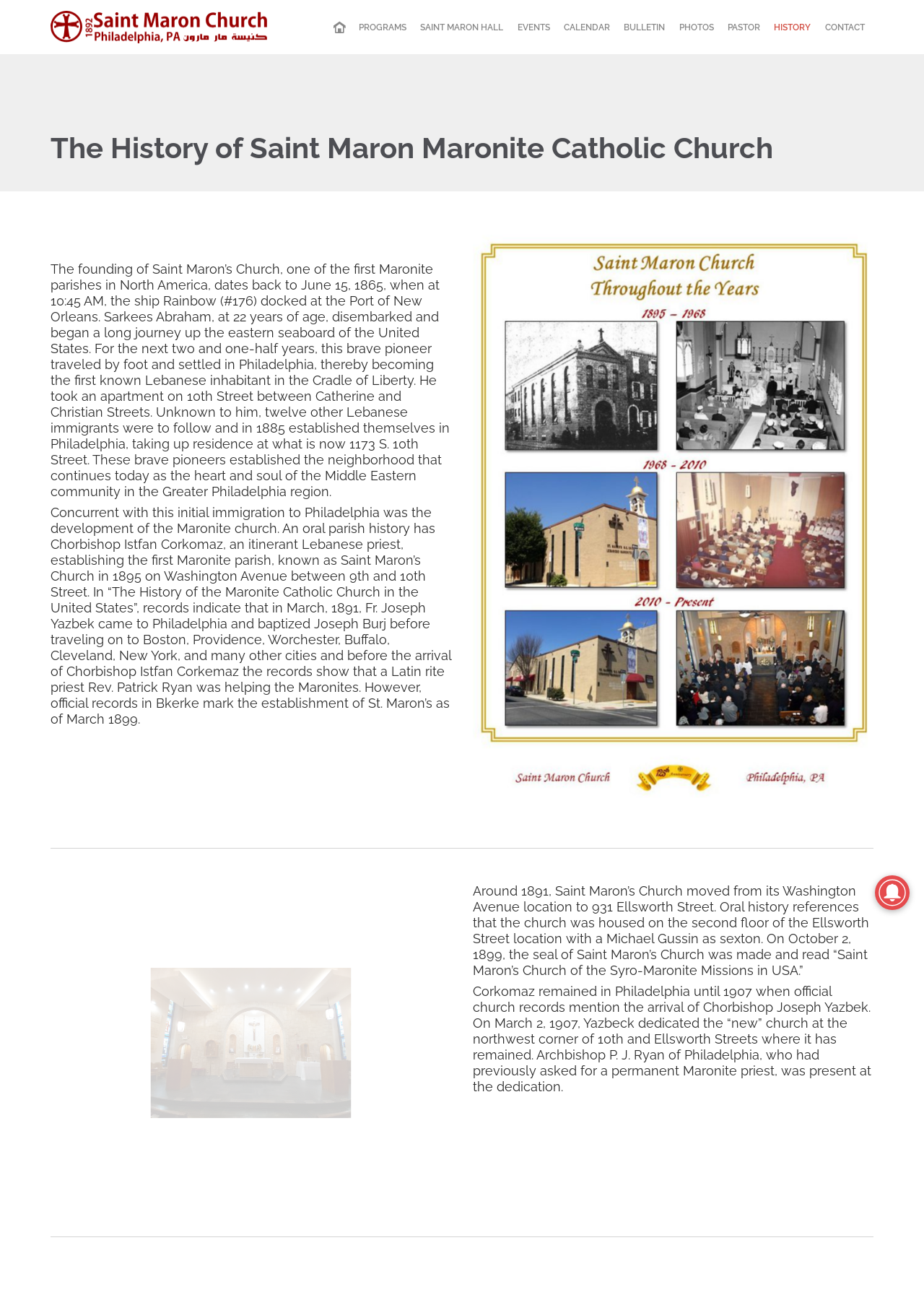Answer in one word or a short phrase: 
What is the name of the church described on this webpage?

Saint Maron Maronite Catholic Church